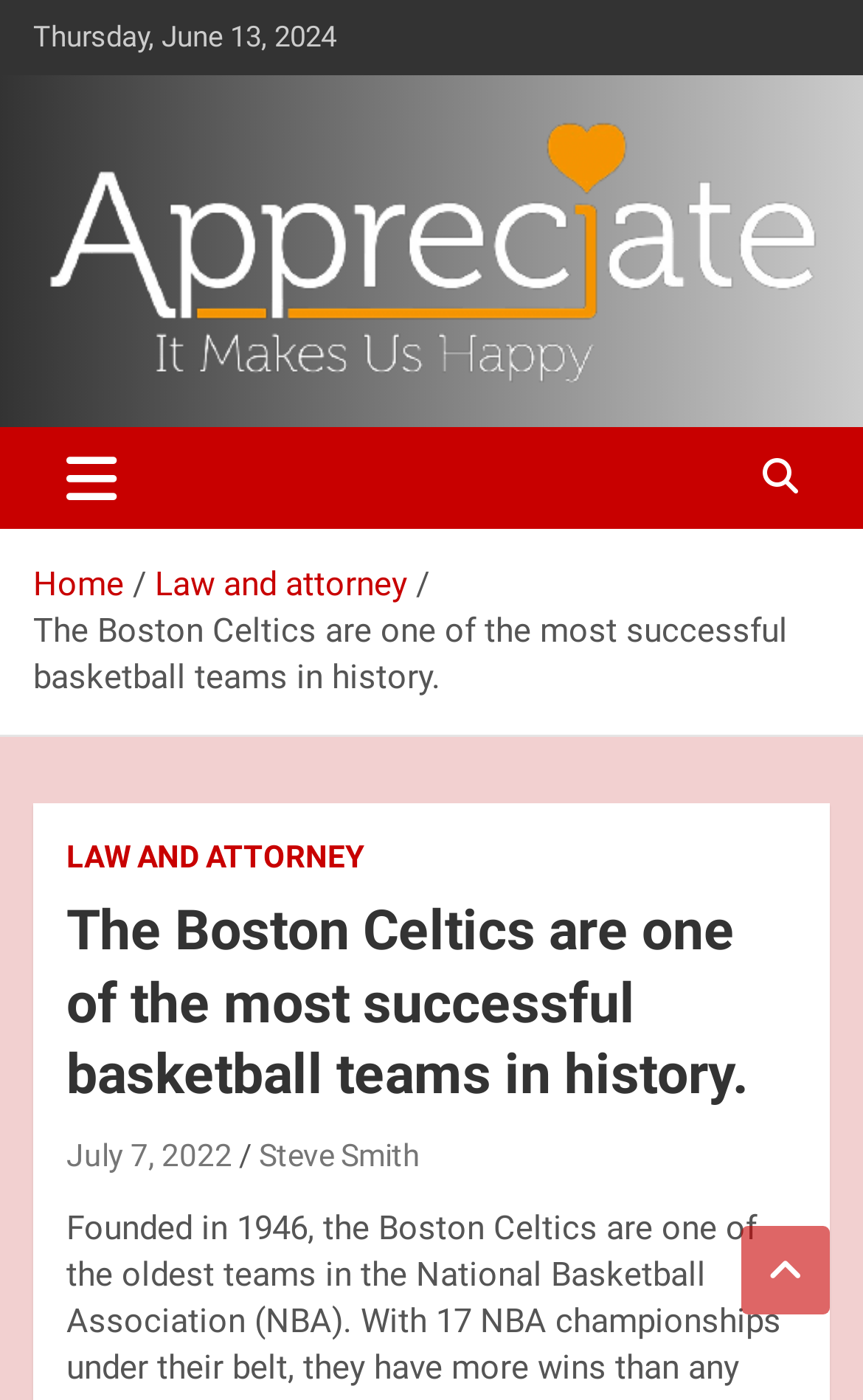What is the purpose of the button at the top?
Look at the image and respond with a single word or a short phrase.

Toggle navigation